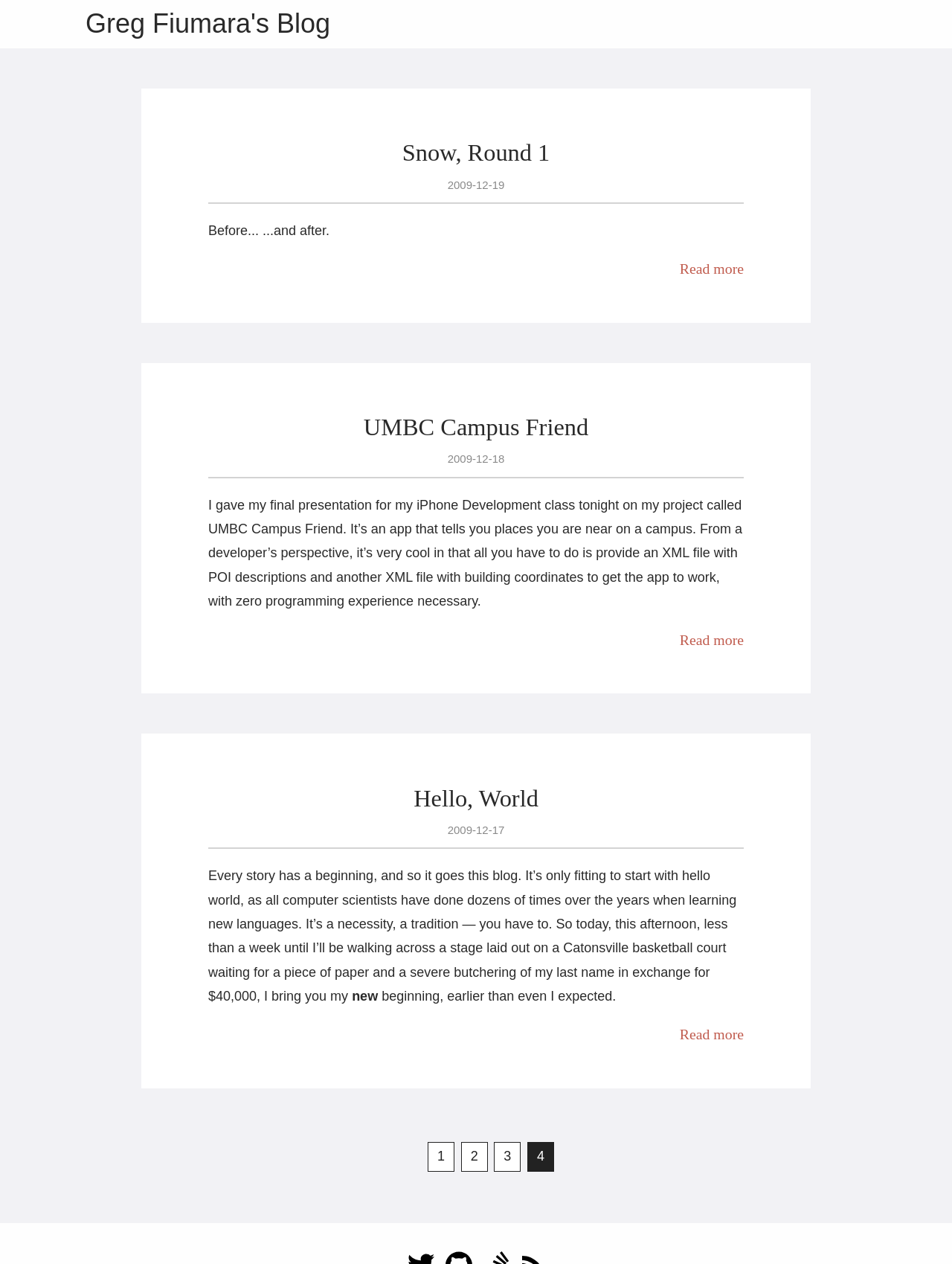Please reply to the following question with a single word or a short phrase:
How many pagination links are at the bottom of the webpage?

4